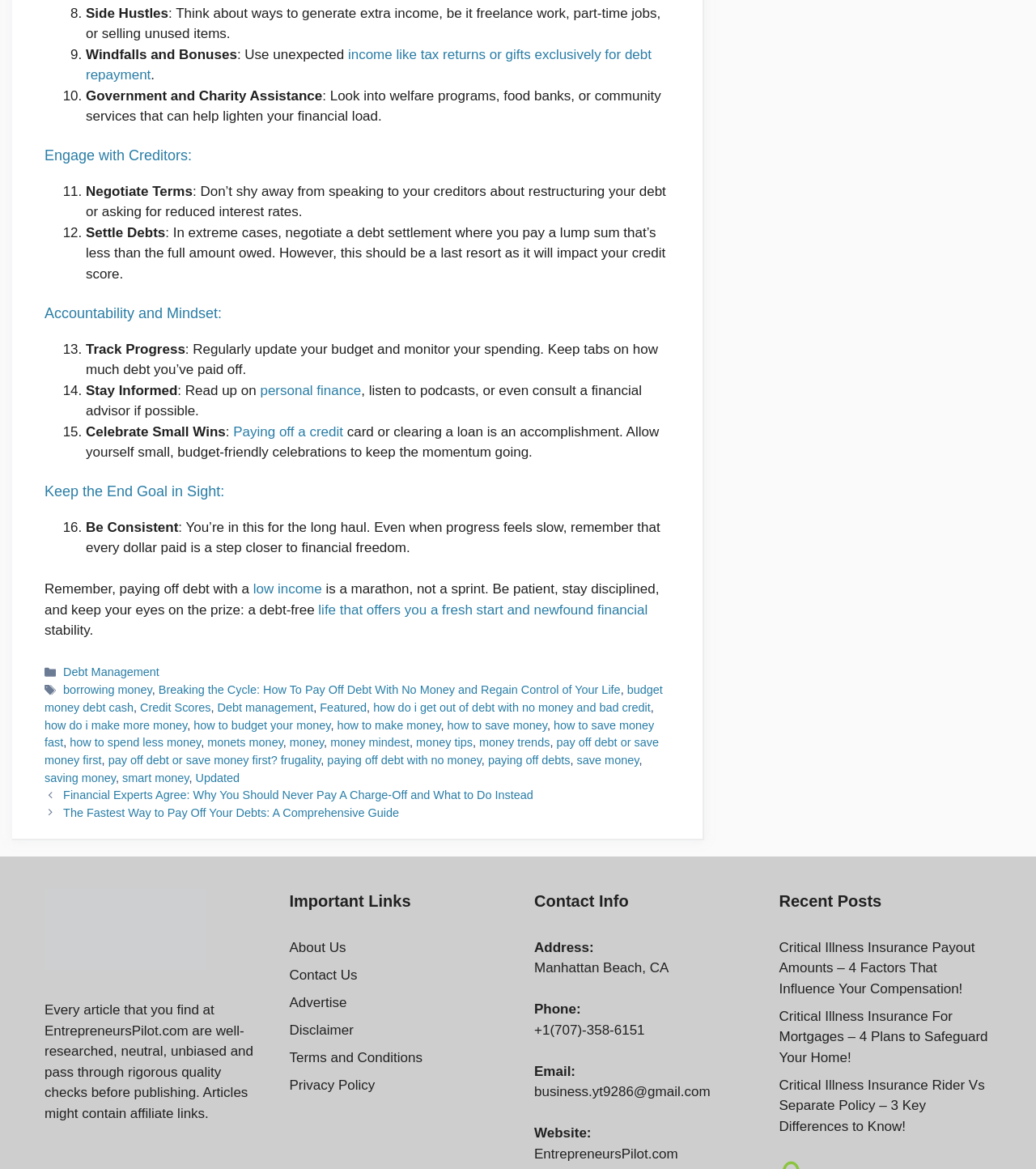Please specify the bounding box coordinates for the clickable region that will help you carry out the instruction: "Explore 'how to save money fast'".

[0.043, 0.615, 0.632, 0.641]